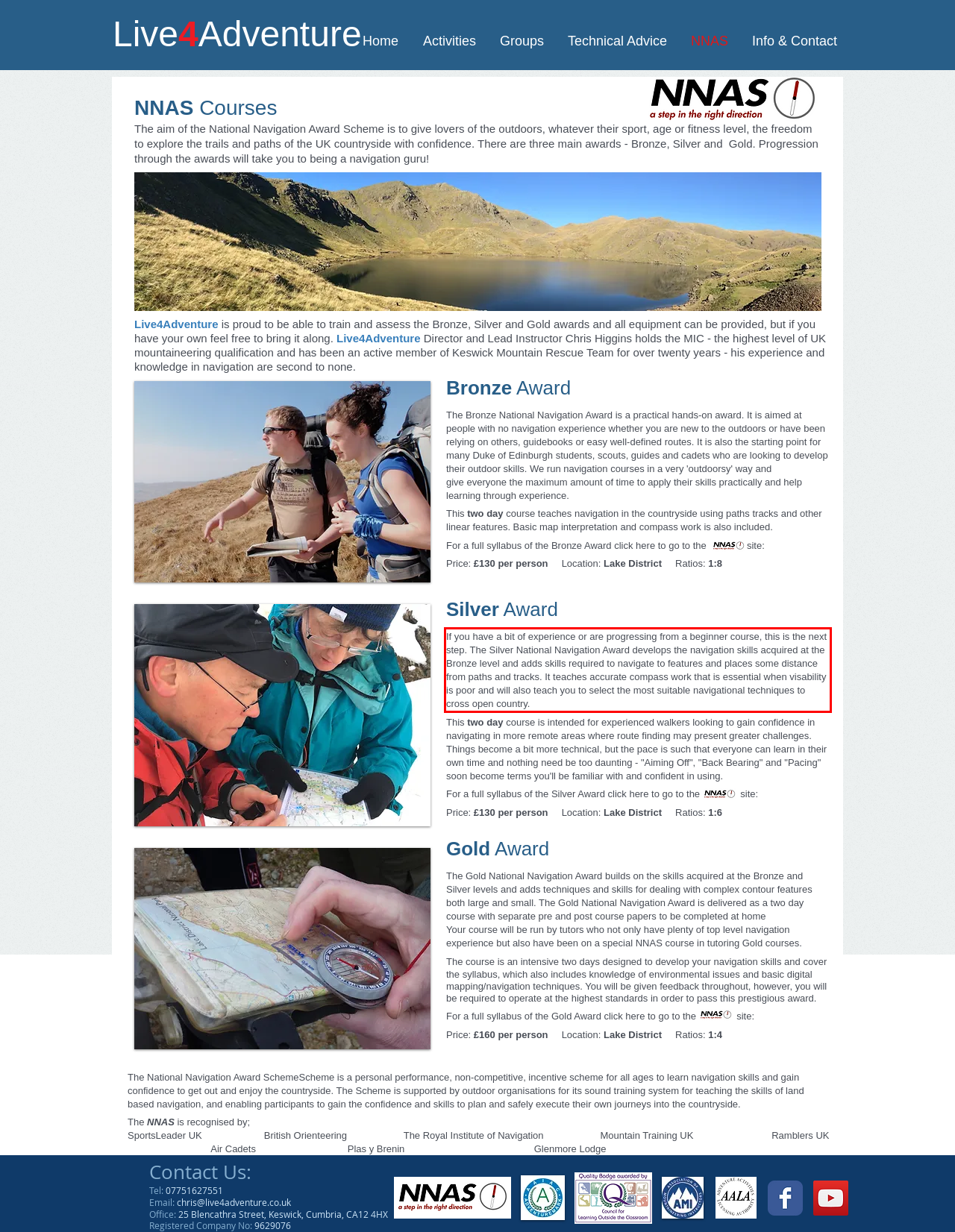You are given a webpage screenshot with a red bounding box around a UI element. Extract and generate the text inside this red bounding box.

If you have a bit of experience or are progressing from a beginner course, this is the next step. The Silver National Navigation Award develops the navigation skills acquired at the Bronze level and adds skills required to navigate to features and places some distance from paths and tracks. It teaches accurate compass work that is essential when visability is poor and will also teach you to select the most suitable navigational techniques to cross open country.